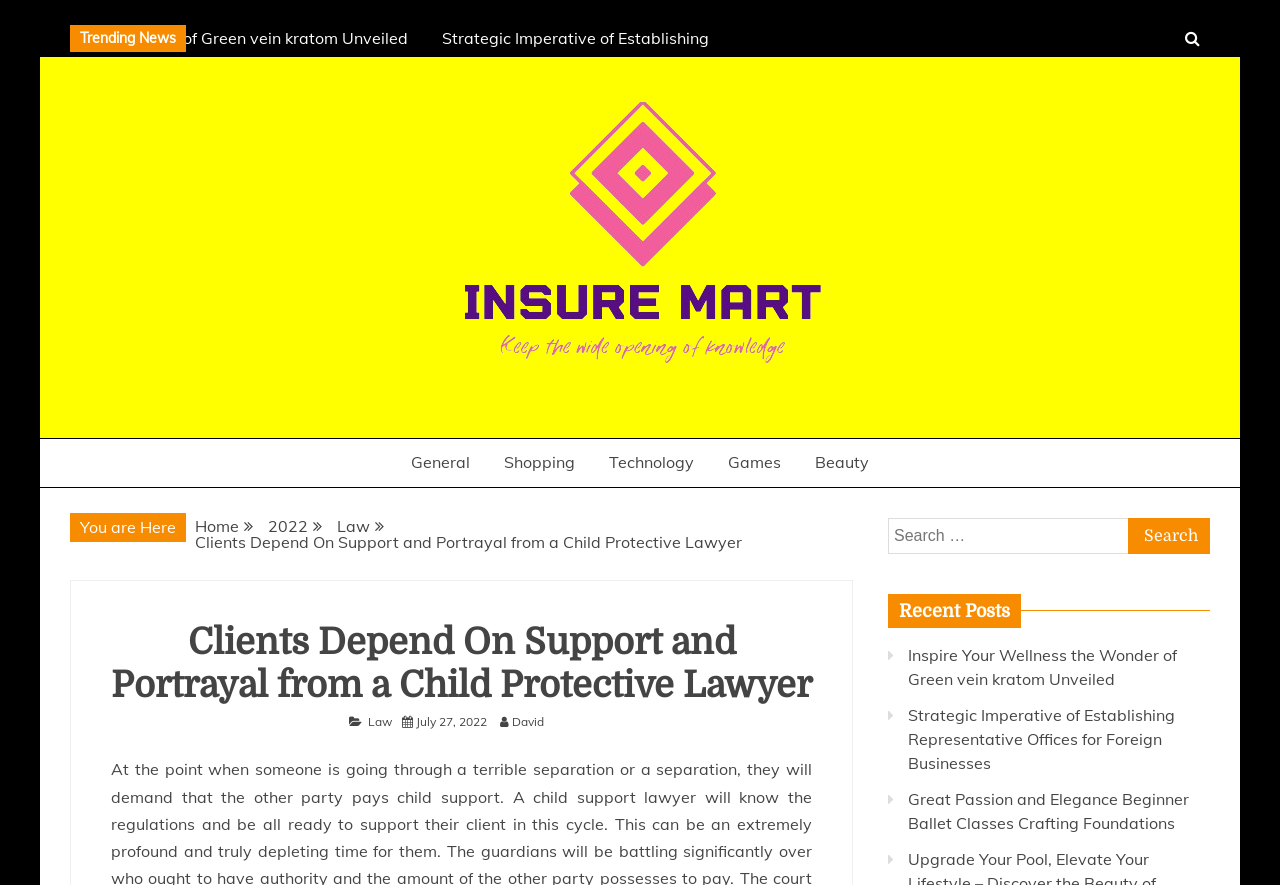Give a one-word or one-phrase response to the question:
What is the title of the latest article?

Clients Depend On Support and Portrayal from a Child Protective Lawyer